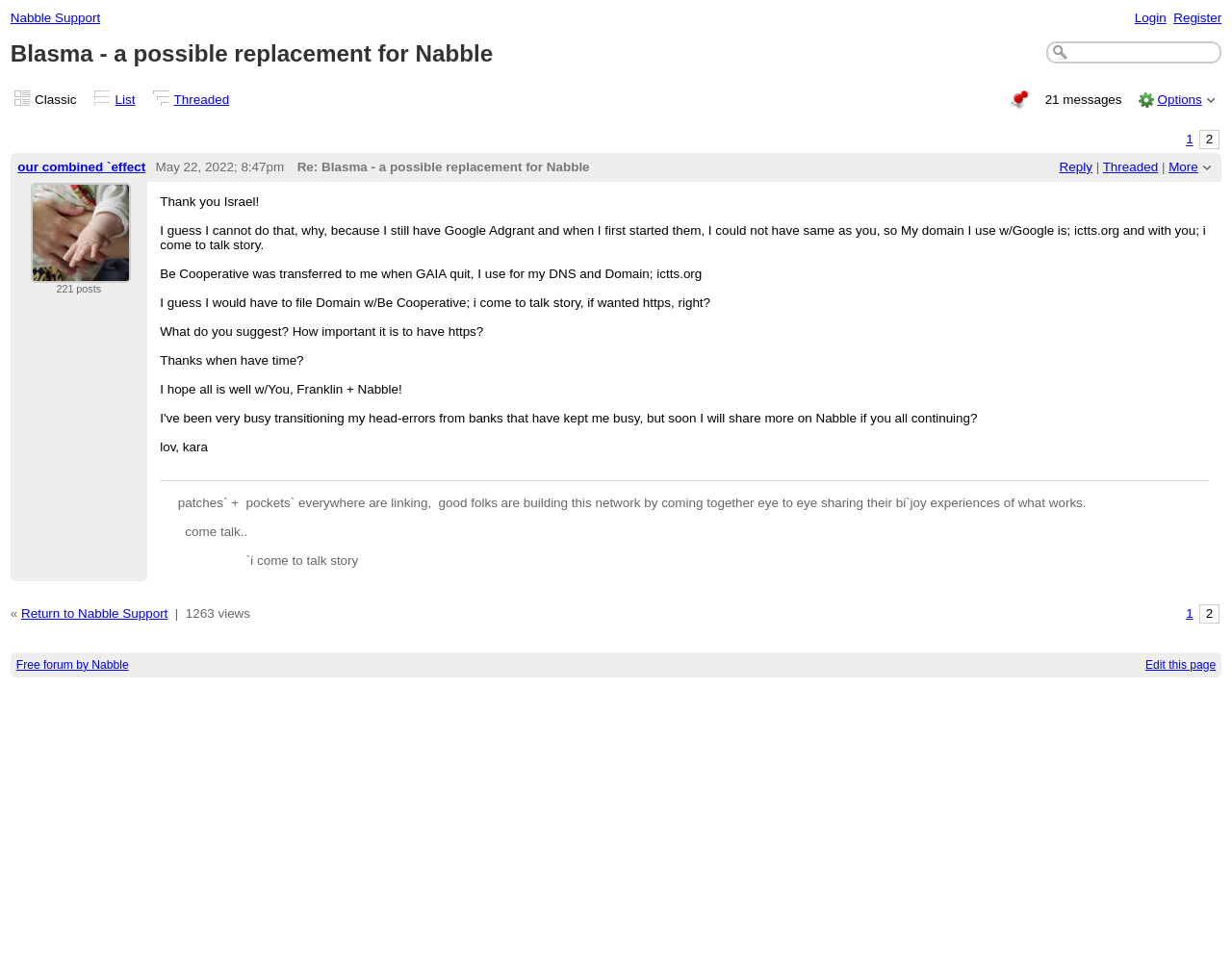Locate the bounding box coordinates of the element that should be clicked to execute the following instruction: "Click on the Reply link".

[0.86, 0.165, 0.887, 0.18]